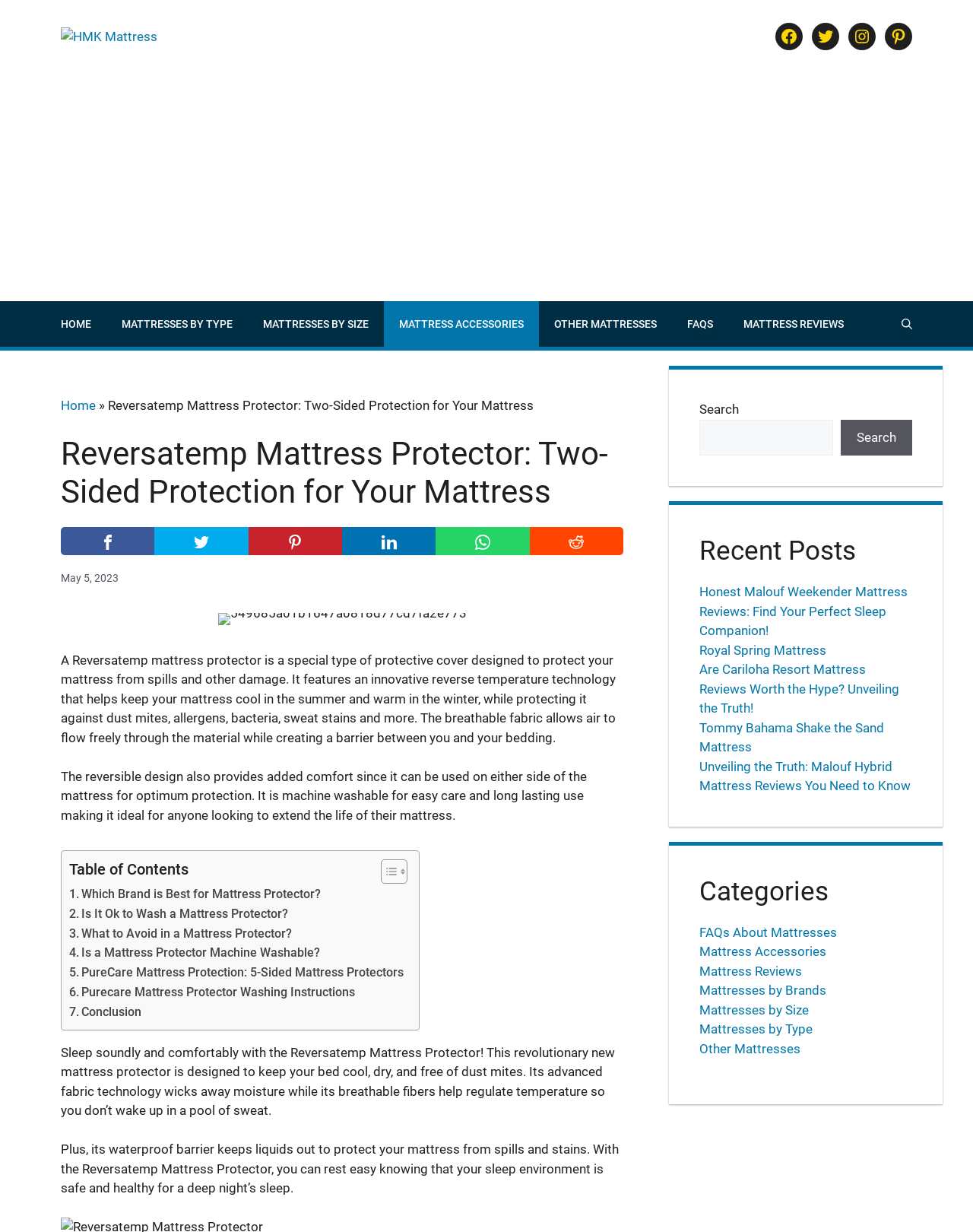Please locate the bounding box coordinates of the element that needs to be clicked to achieve the following instruction: "Click on the 'HOME' link". The coordinates should be four float numbers between 0 and 1, i.e., [left, top, right, bottom].

[0.047, 0.244, 0.109, 0.281]